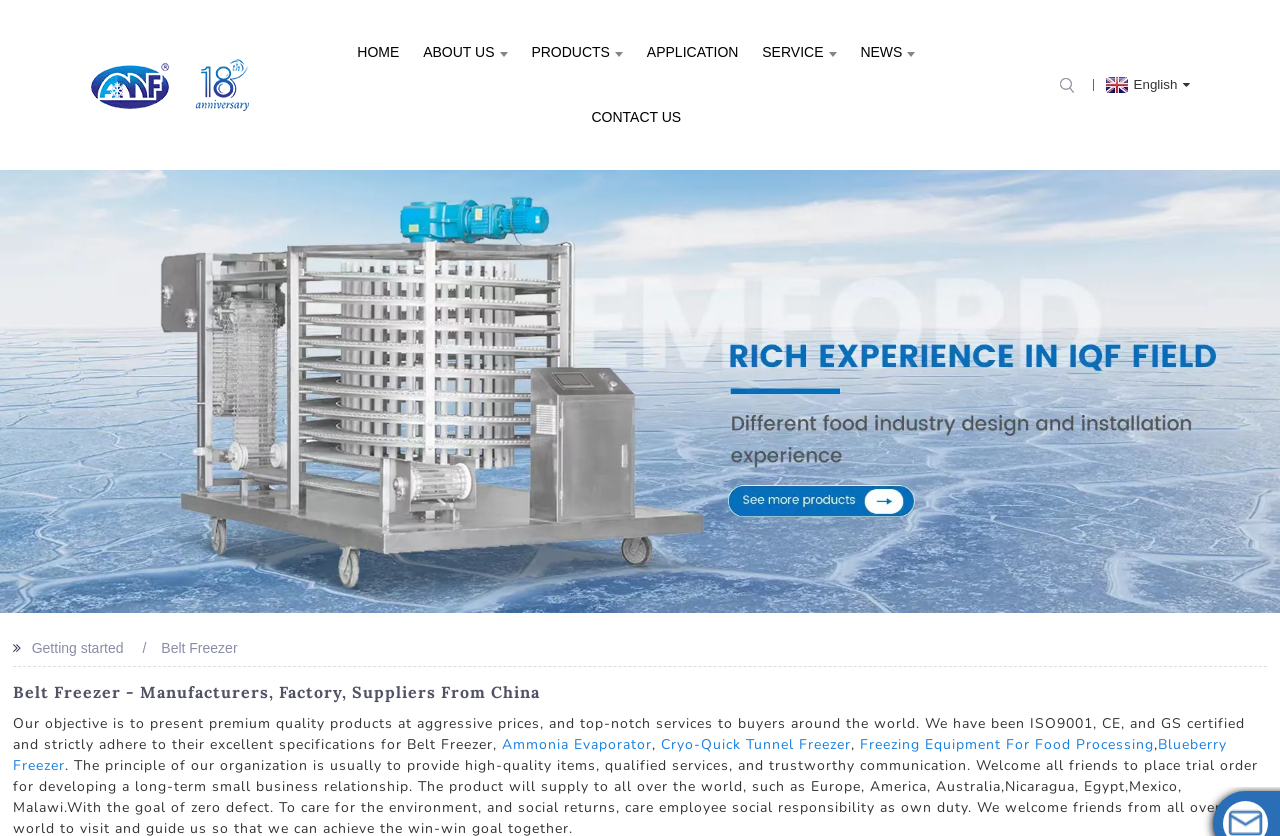Identify the bounding box coordinates of the element that should be clicked to fulfill this task: "Click the Ammonia Evaporator link". The coordinates should be provided as four float numbers between 0 and 1, i.e., [left, top, right, bottom].

[0.392, 0.88, 0.509, 0.902]